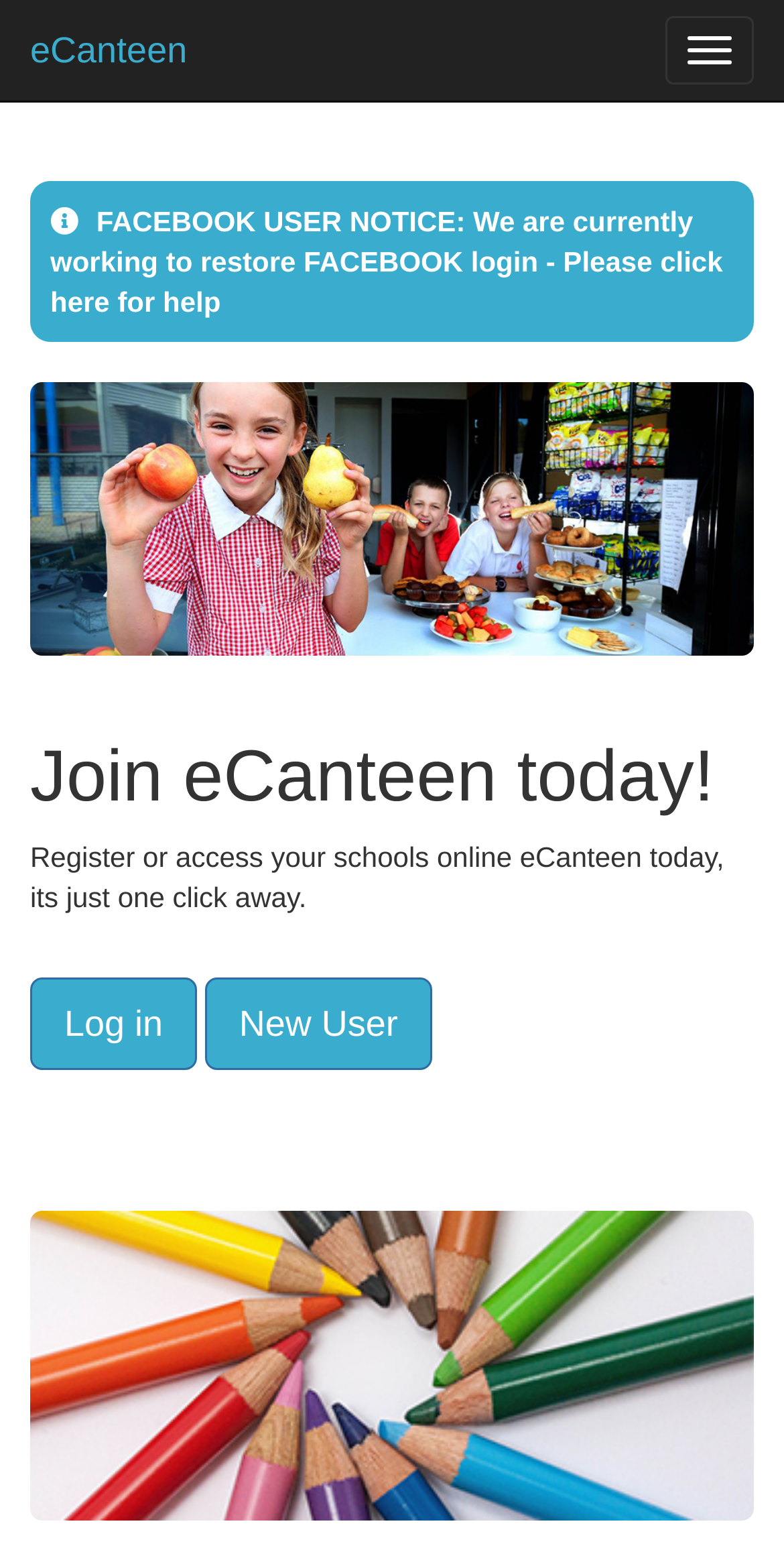Provide a brief response using a word or short phrase to this question:
How many links are available on this webpage?

5